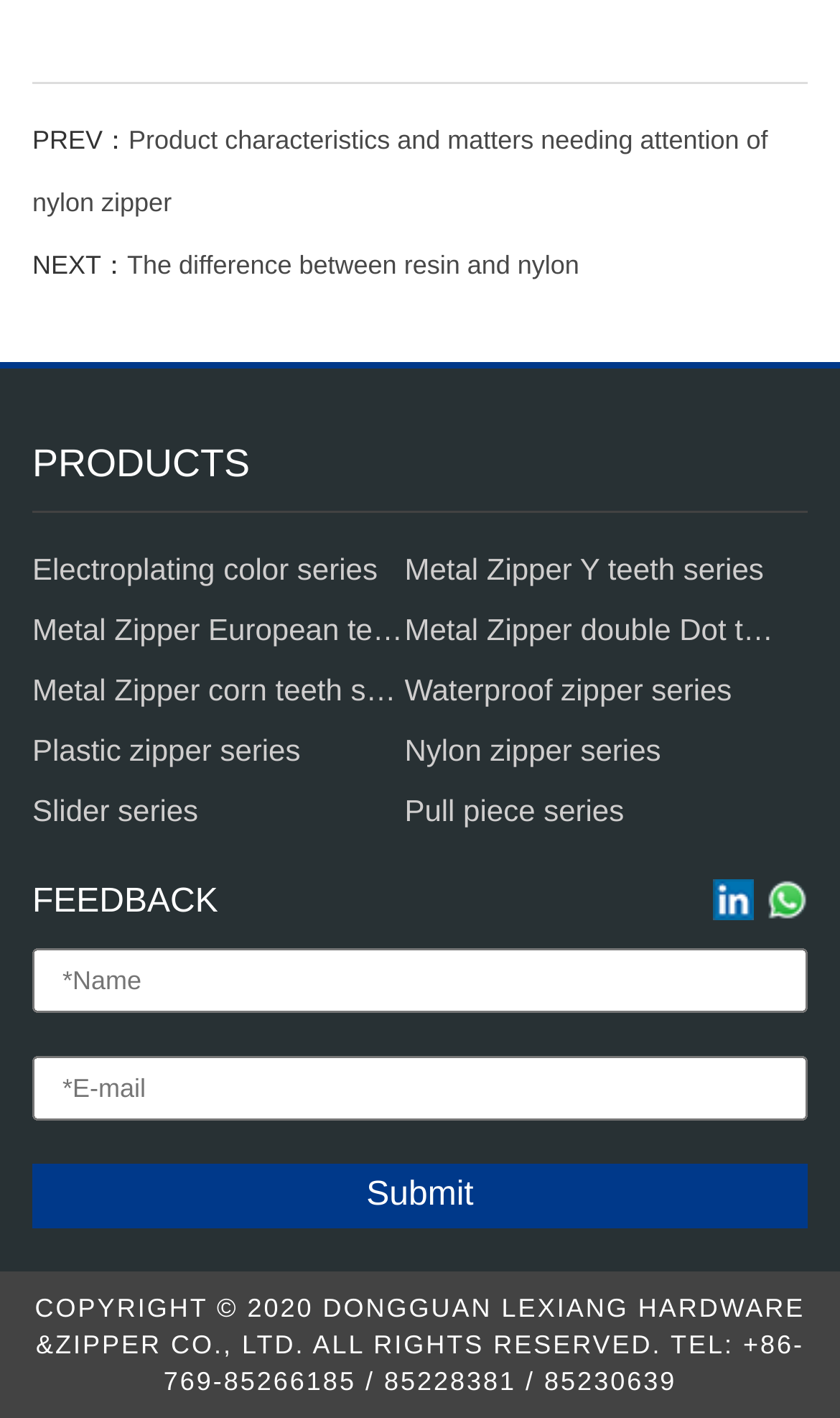What is the last item in the product list?
Analyze the screenshot and provide a detailed answer to the question.

I looked at the list of links under the 'PRODUCTS' heading and found that the last item is 'Pull piece series'.